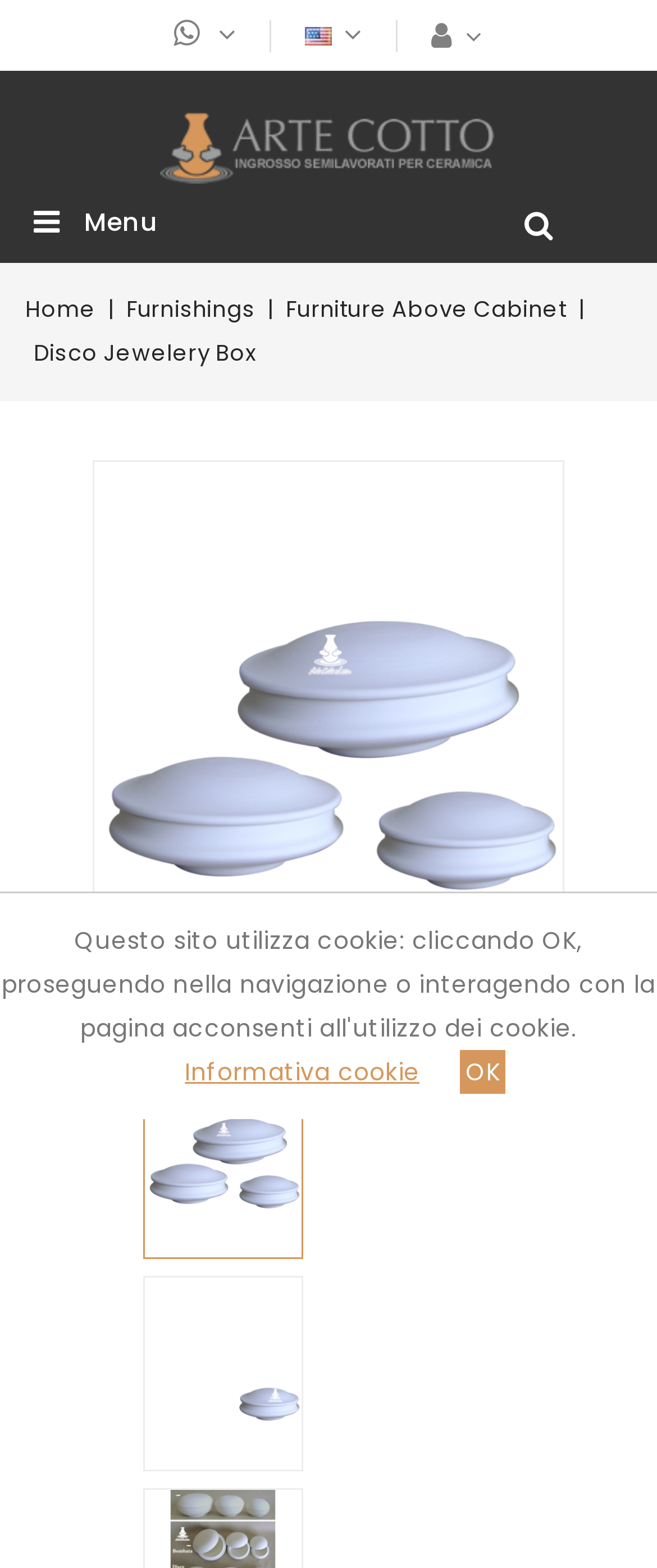Identify the bounding box coordinates of the clickable region required to complete the instruction: "Go to 'Arte Cotto srl' website". The coordinates should be given as four float numbers within the range of 0 and 1, i.e., [left, top, right, bottom].

[0.243, 0.08, 0.757, 0.101]